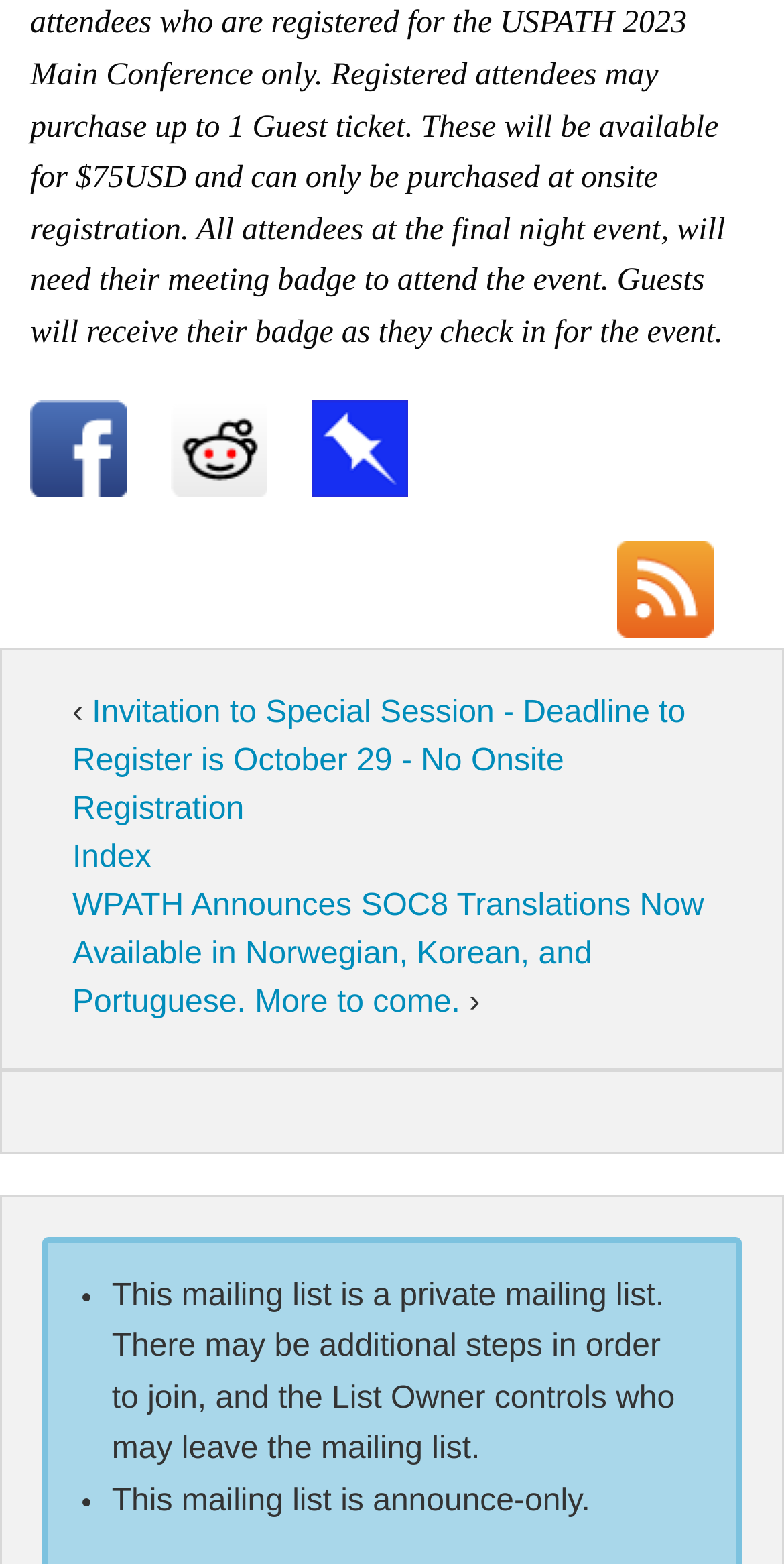Please provide a brief answer to the following inquiry using a single word or phrase:
What is the nature of the mailing list?

announce-only